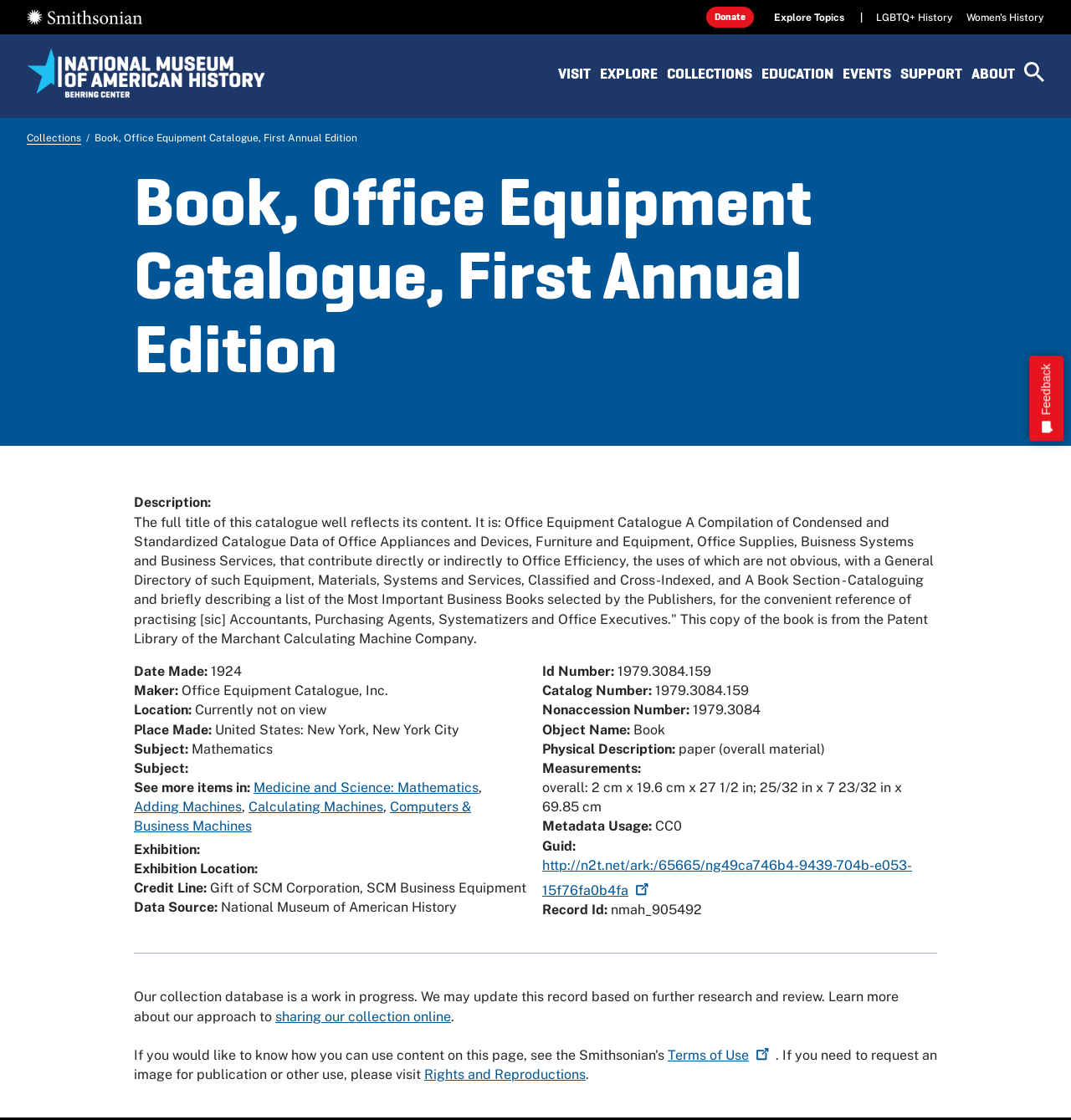Answer the question below in one word or phrase:
What is the location of the catalogue?

Currently not on view